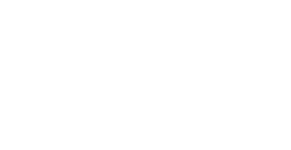Offer a detailed narrative of the image's content.

The image showcases a beautifully styled wedding dress, capturing the essence of romance and elegance. This visual is part of a curated collection discussing various wedding dress ideas, particularly tailored for a pear-shaped body. Accompanying this picture, the article provides recommendations and insights that aim to inspire brides in their search for the perfect gown. With a focus on flattering silhouettes and stylish details, this feature invites readers to explore creative options that enhance their wedding day look. The overall tone is celebratory, hinting at the magic of weddings and the personal choices that come into play when selecting attire for such a momentous occasion.